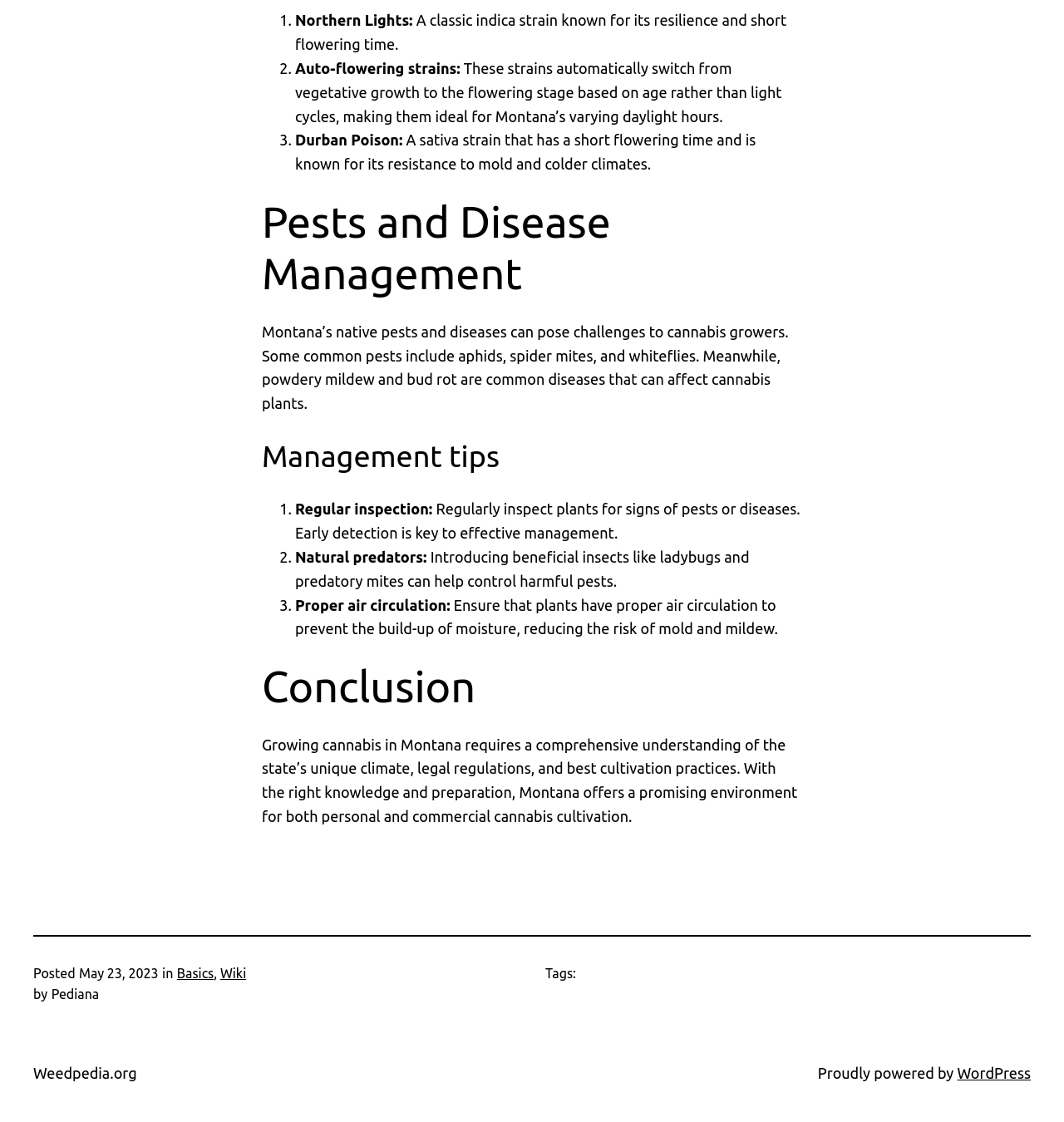What is the name of the website?
Based on the visual, give a brief answer using one word or a short phrase.

Weedpedia.org